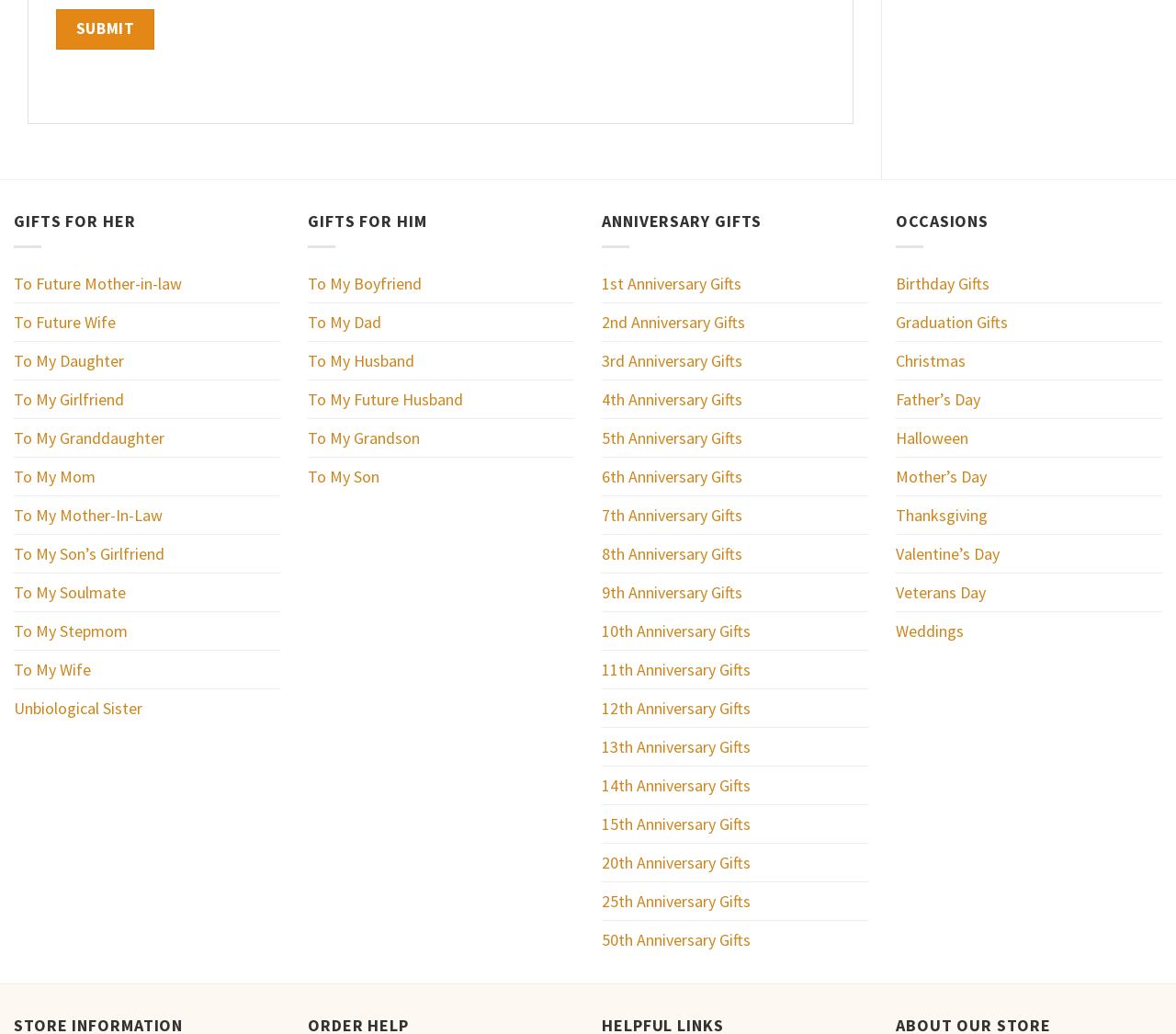What is the category of gifts on the left side of the webpage?
From the screenshot, provide a brief answer in one word or phrase.

Gifts for Her